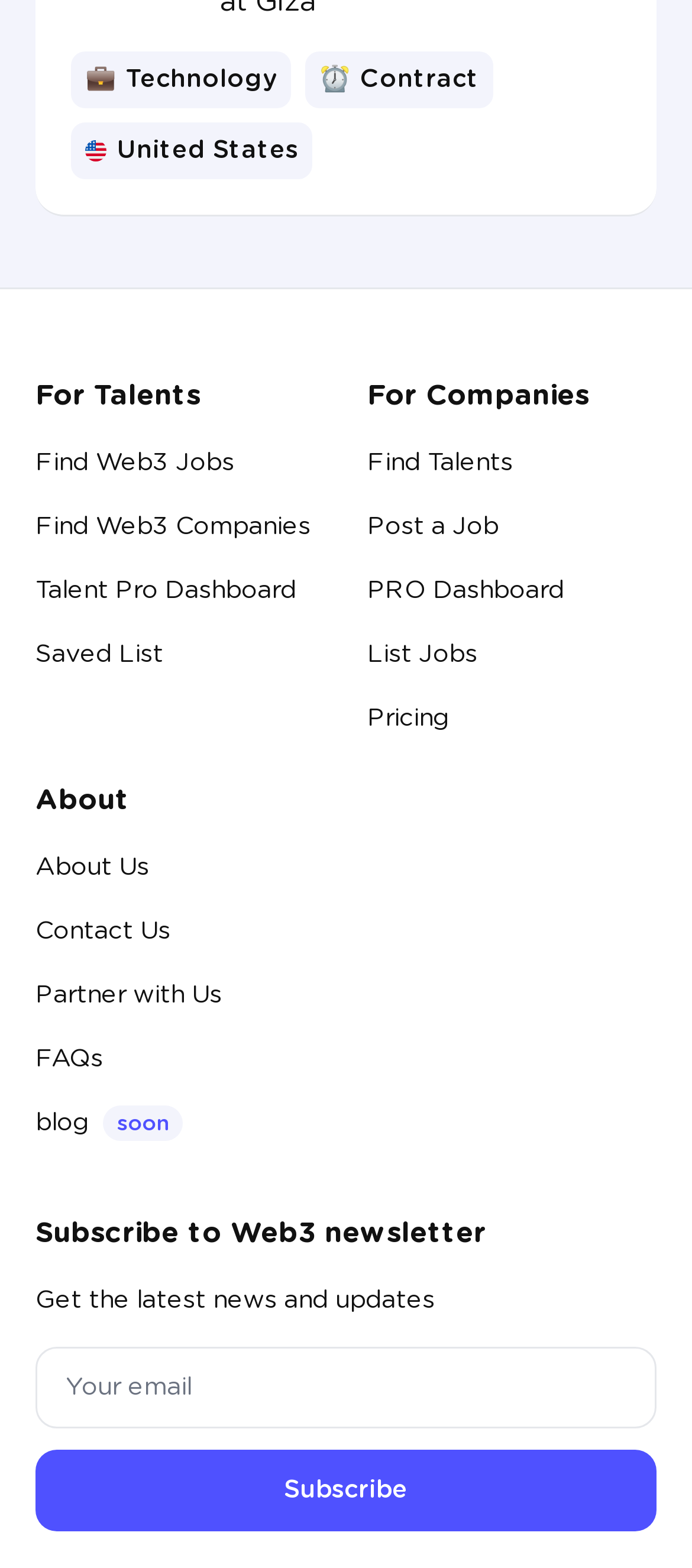What is the purpose of the textbox at the bottom?
Examine the image and give a concise answer in one word or a short phrase.

Enter email